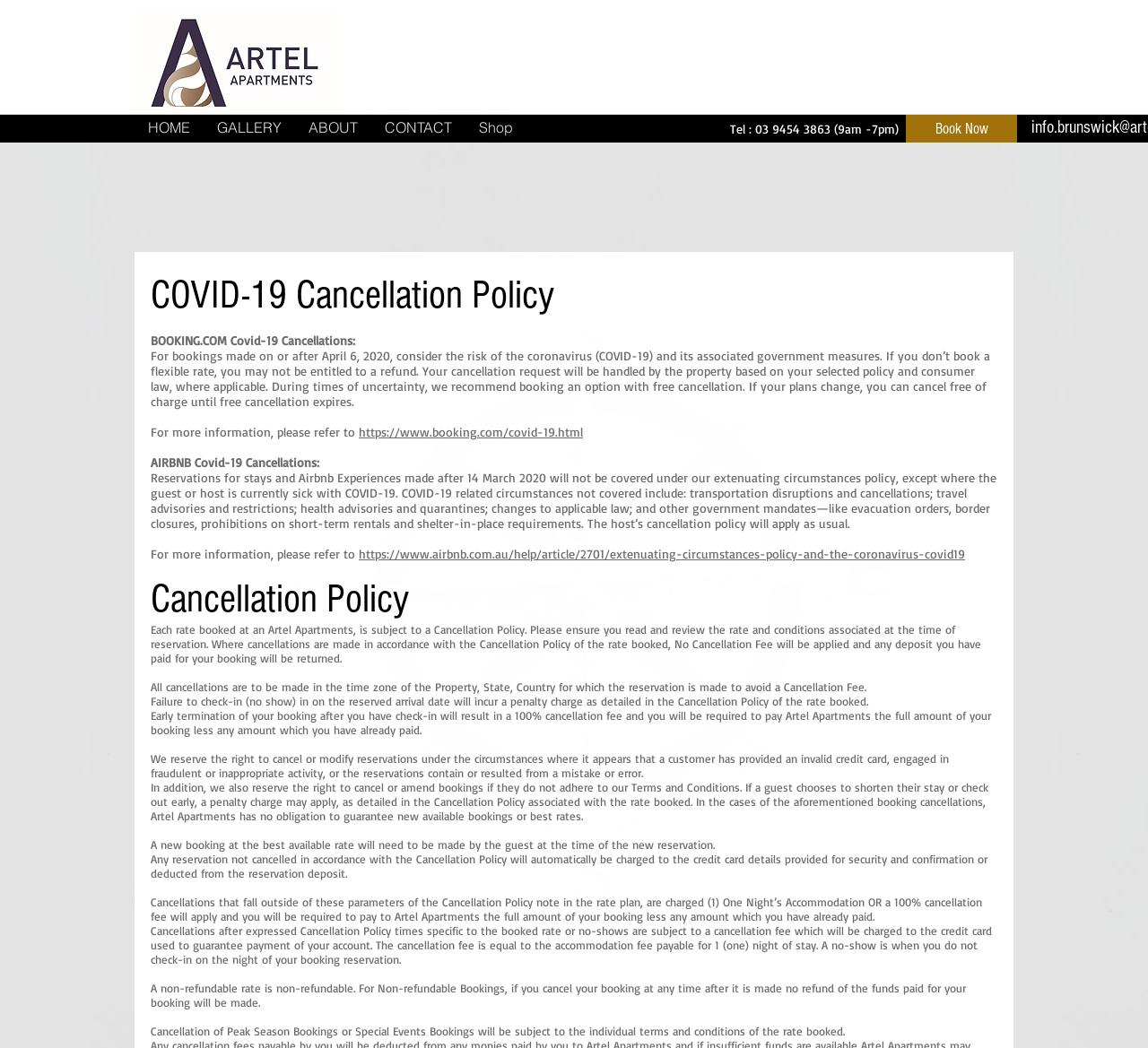Based on the image, please respond to the question with as much detail as possible:
What is the phone number to contact Artel Apartments?

I found the phone number by looking at the StaticText element with the content 'Tel : 03 9454 3863 (9am -7pm)' which is located at [0.636, 0.115, 0.782, 0.13] on the webpage.